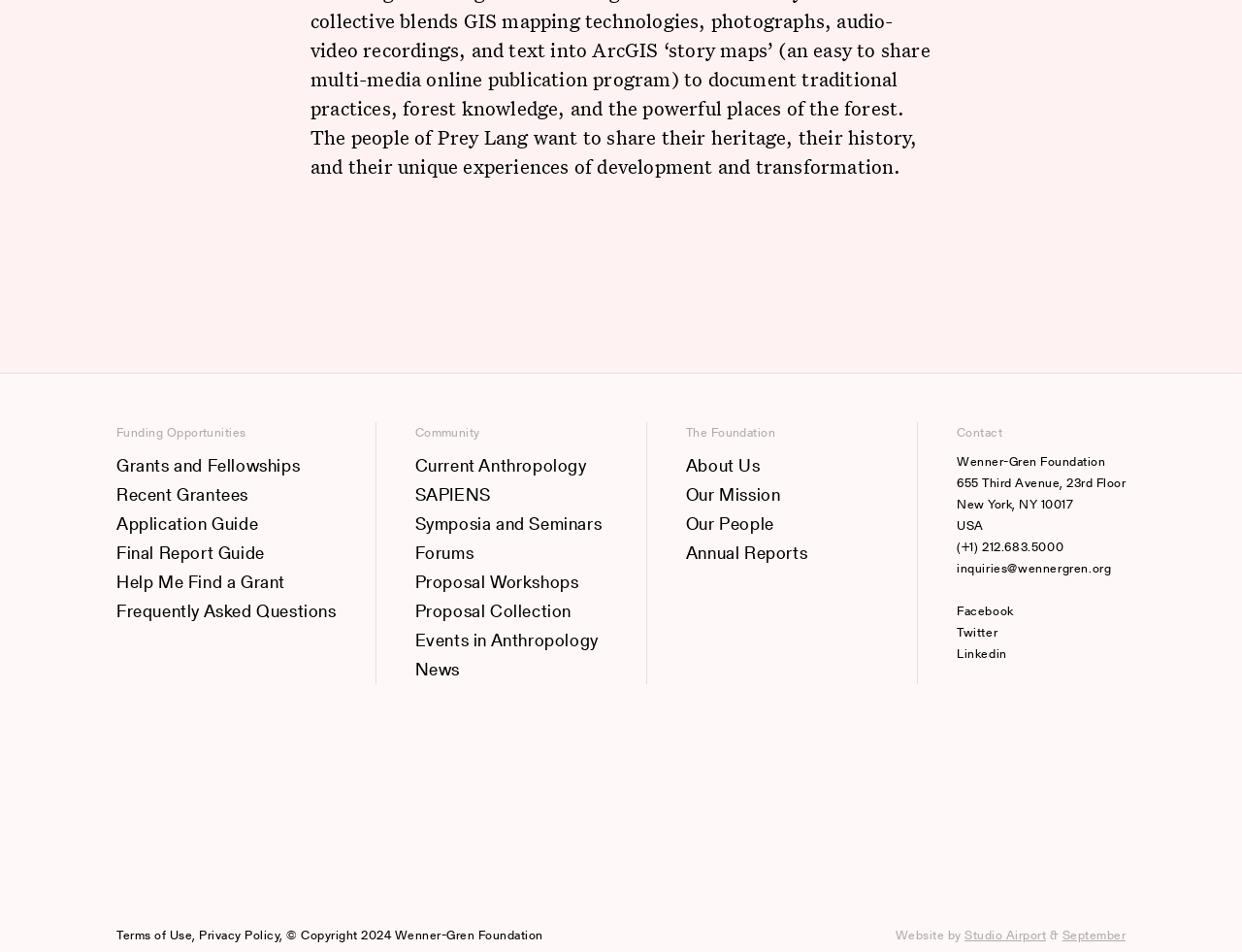Predict the bounding box coordinates for the UI element described as: "This, in fact, is". The coordinates should be four float numbers between 0 and 1, presented as [left, top, right, bottom].

None